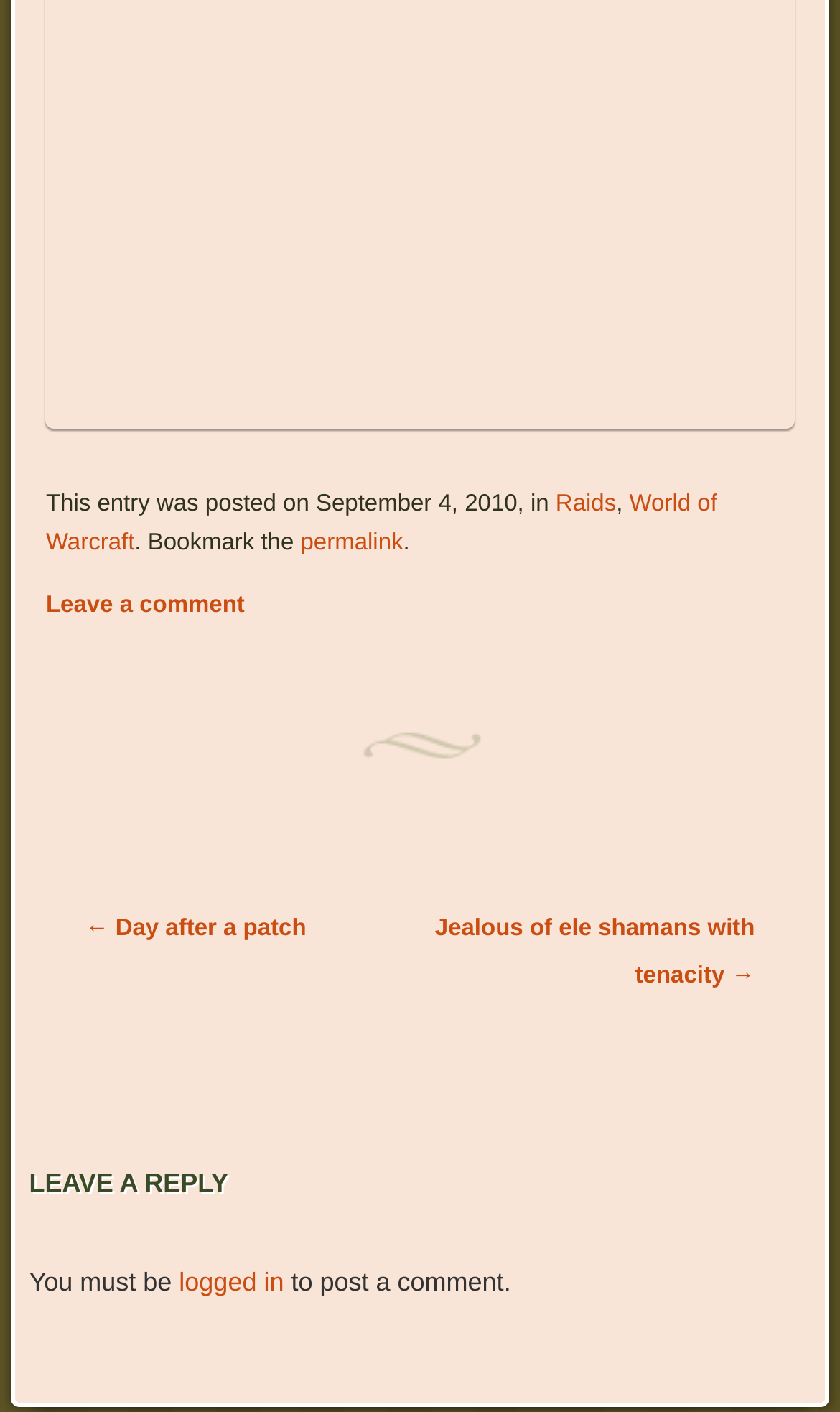What is the title of the navigation section?
Look at the image and provide a short answer using one word or a phrase.

Post navigation